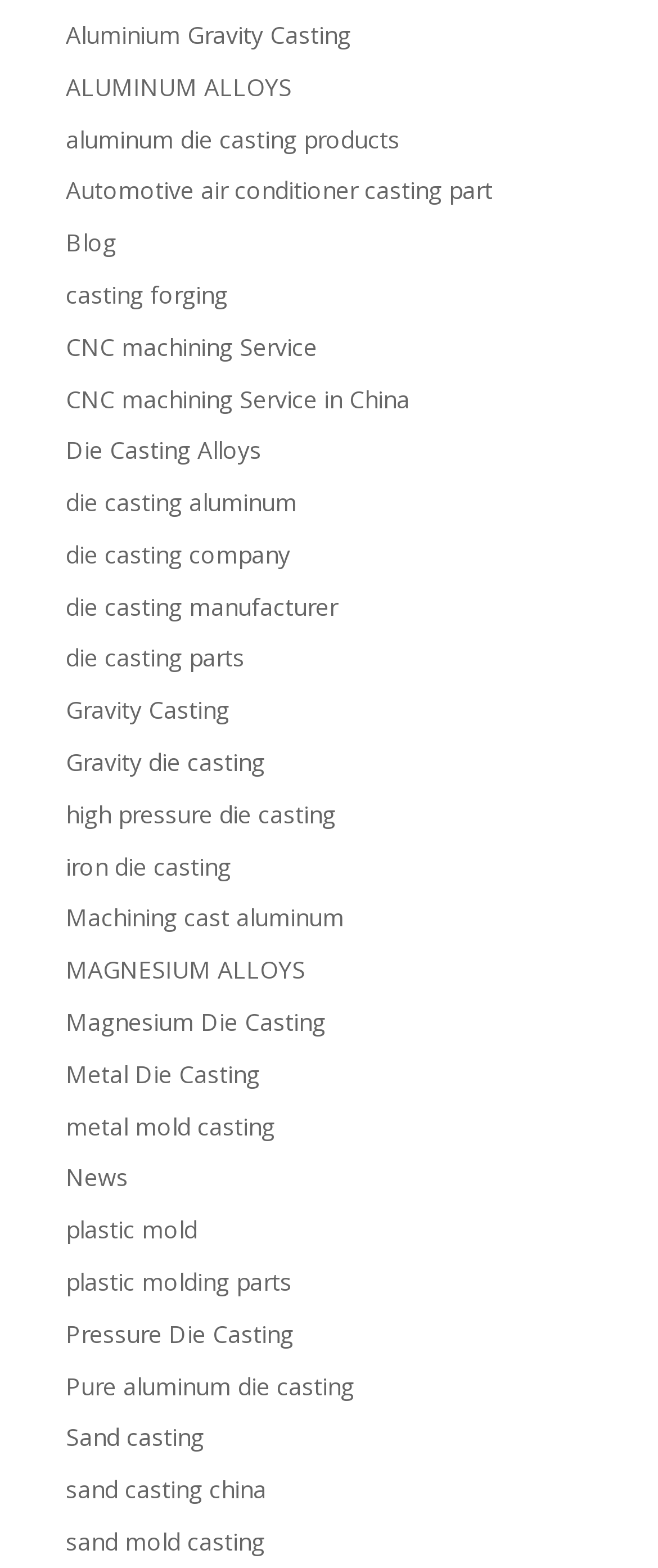Please mark the clickable region by giving the bounding box coordinates needed to complete this instruction: "Explore Die Casting Alloys".

[0.1, 0.277, 0.397, 0.297]